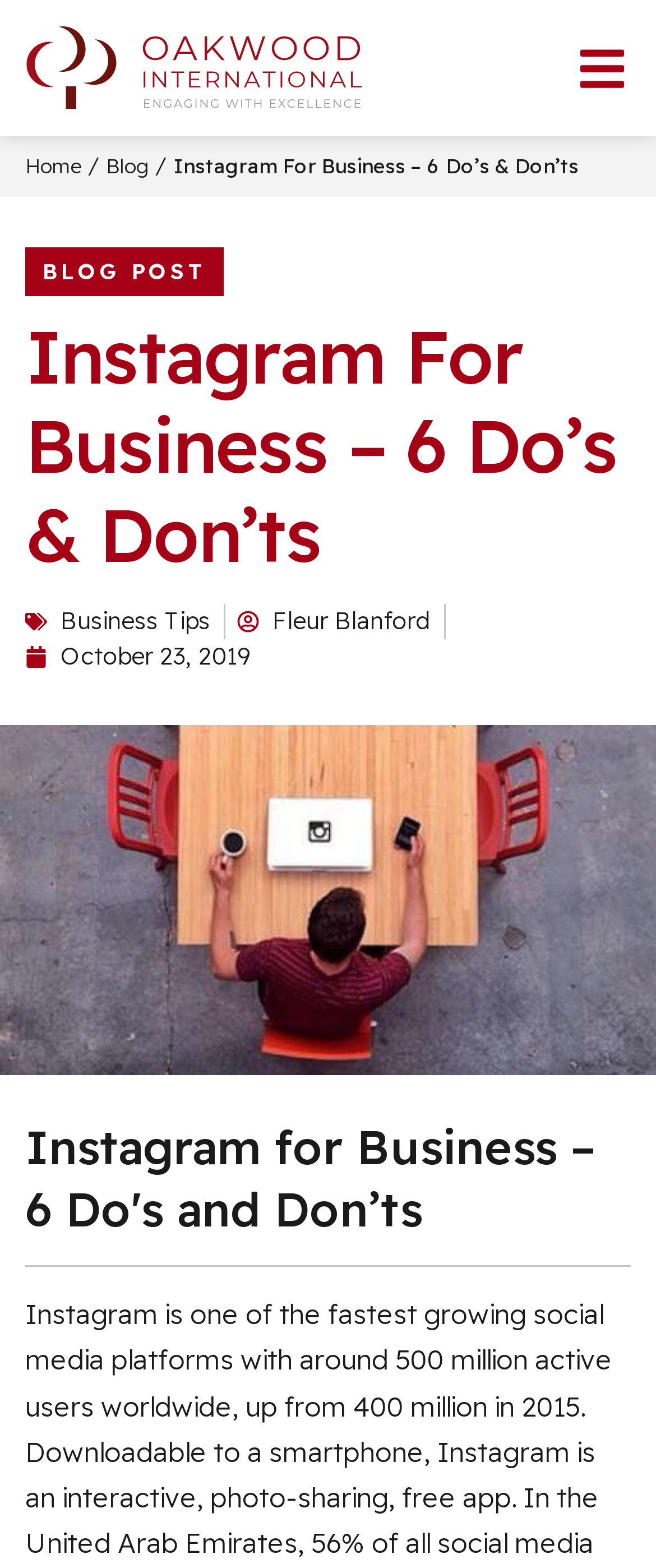Given the element description View Courses, identify the bounding box coordinates for the UI element on the webpage screenshot. The format should be (top-left x, top-left y, bottom-right x, bottom-right y), with values between 0 and 1.

[0.038, 0.098, 0.123, 0.114]